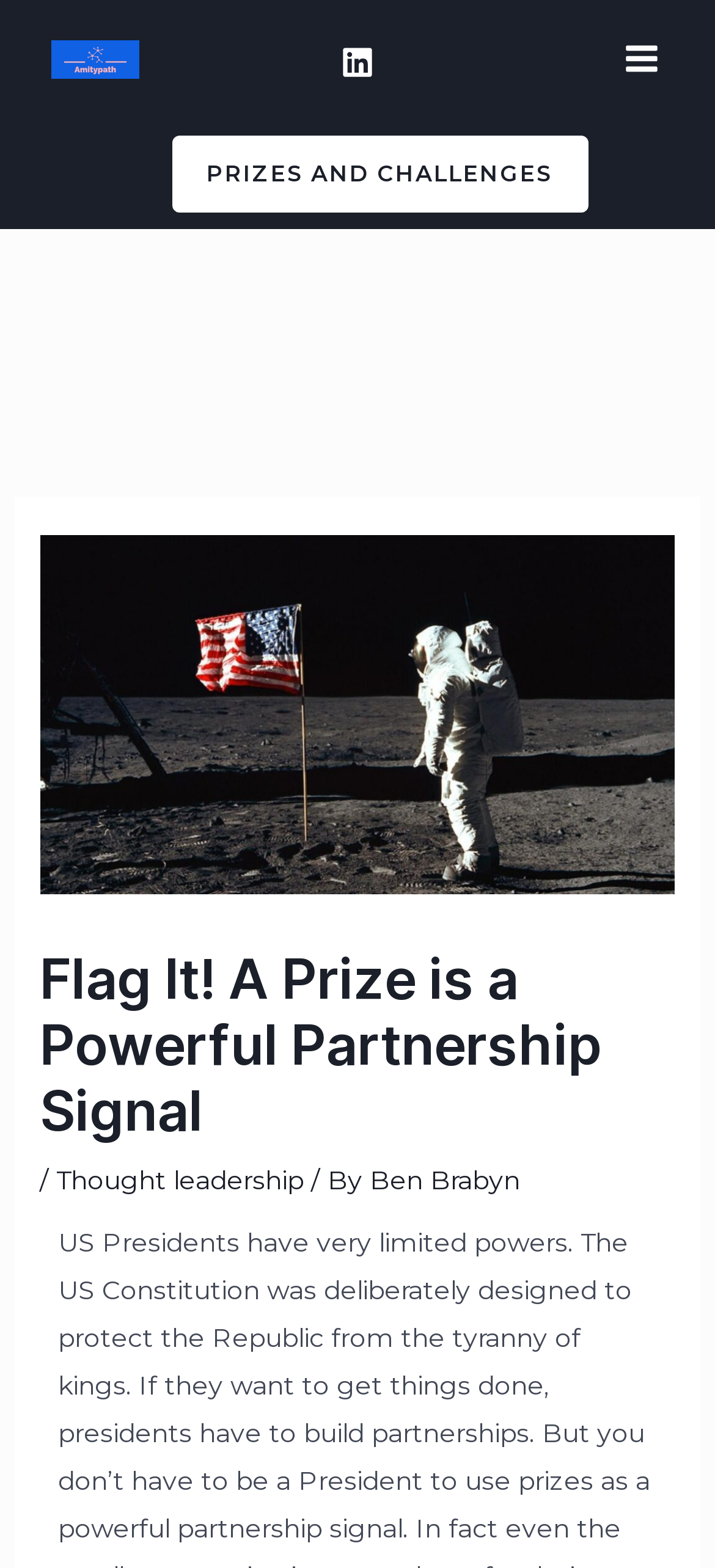How many social media links are there?
Please provide a single word or phrase based on the screenshot.

2